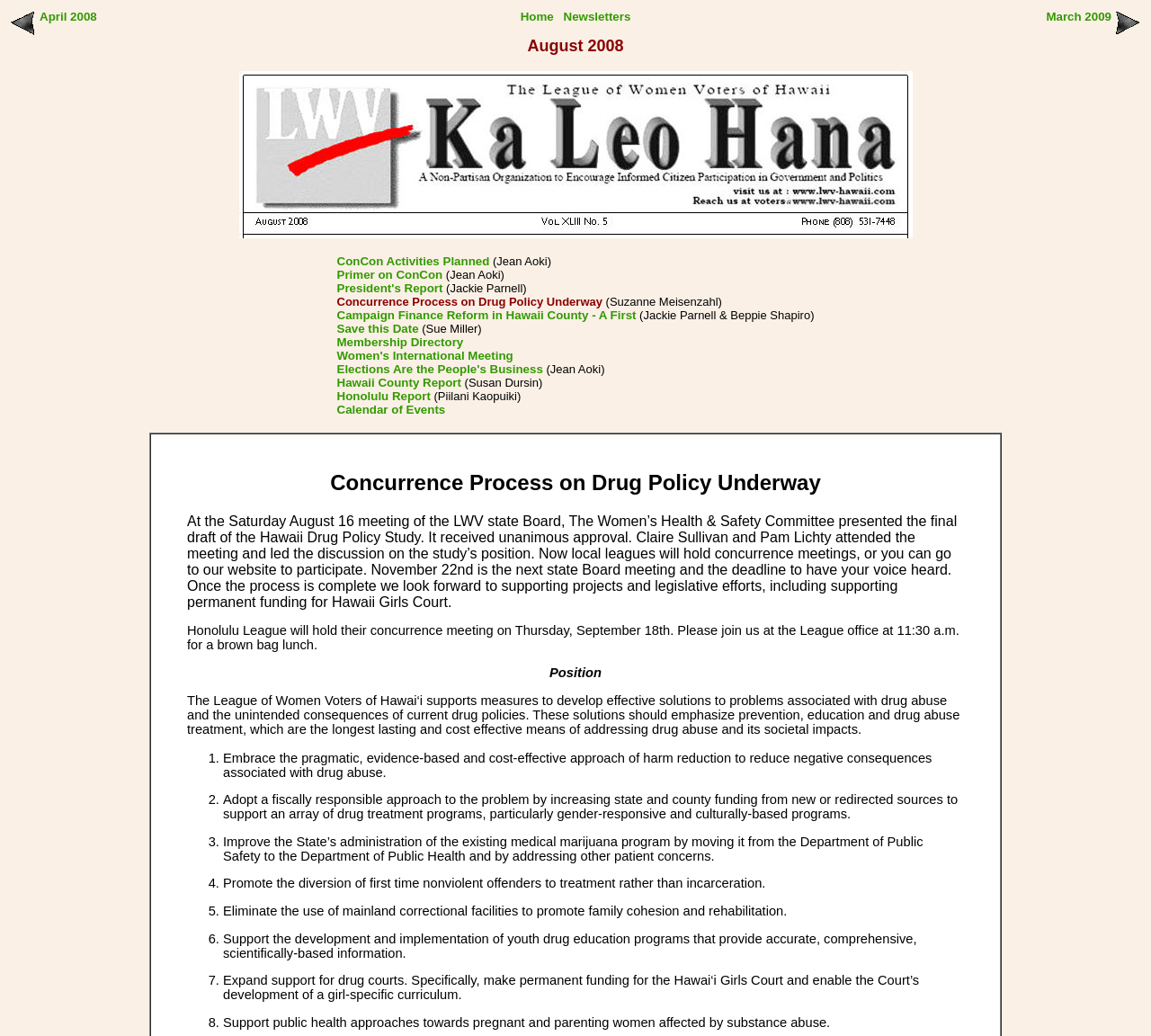Locate the bounding box coordinates of the clickable region to complete the following instruction: "Read the article about Concurrence Process on Drug Policy Underway."

[0.162, 0.454, 0.838, 0.478]